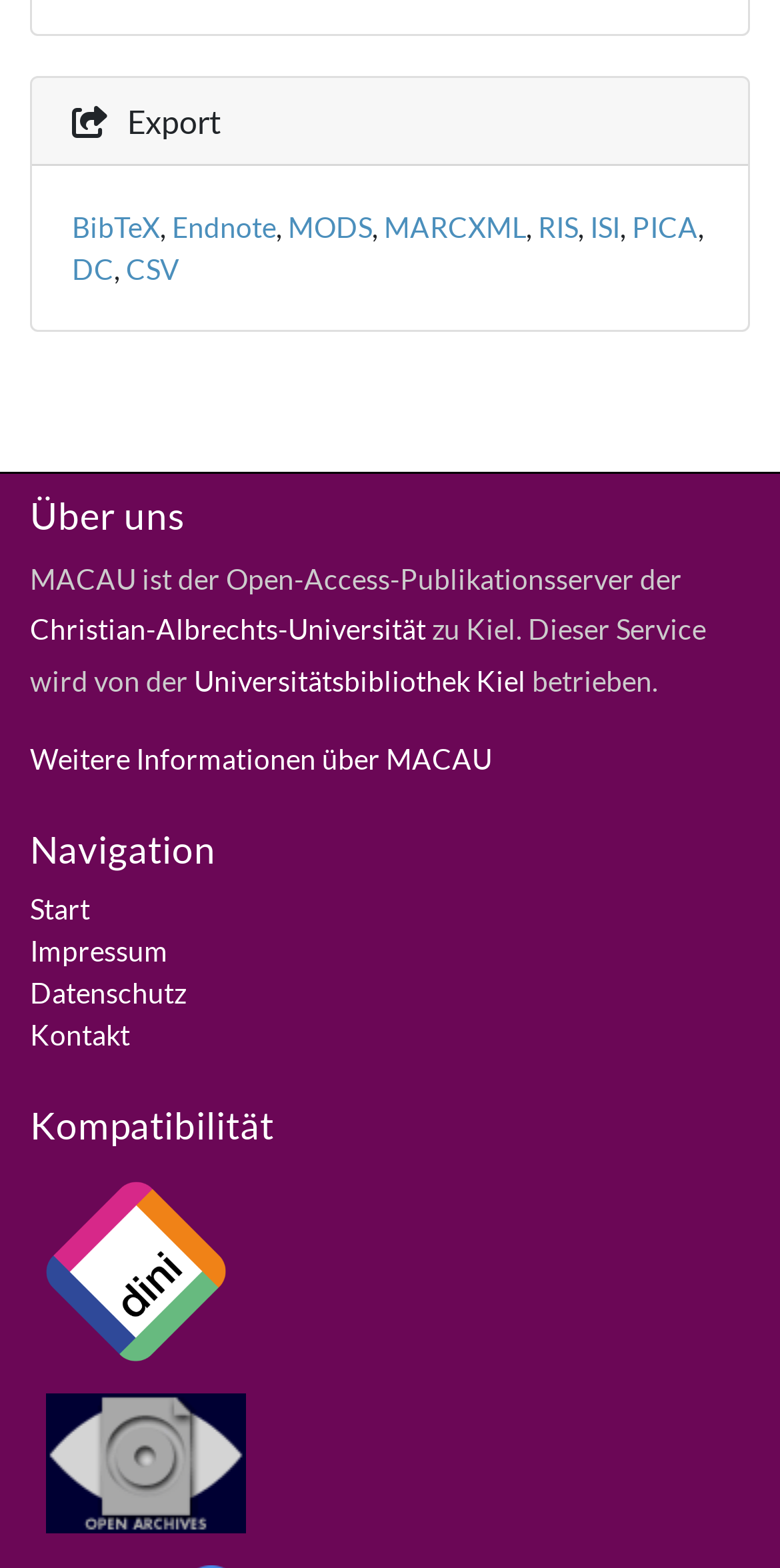Please identify the bounding box coordinates of the clickable region that I should interact with to perform the following instruction: "Learn more about MACAU". The coordinates should be expressed as four float numbers between 0 and 1, i.e., [left, top, right, bottom].

[0.038, 0.473, 0.631, 0.494]